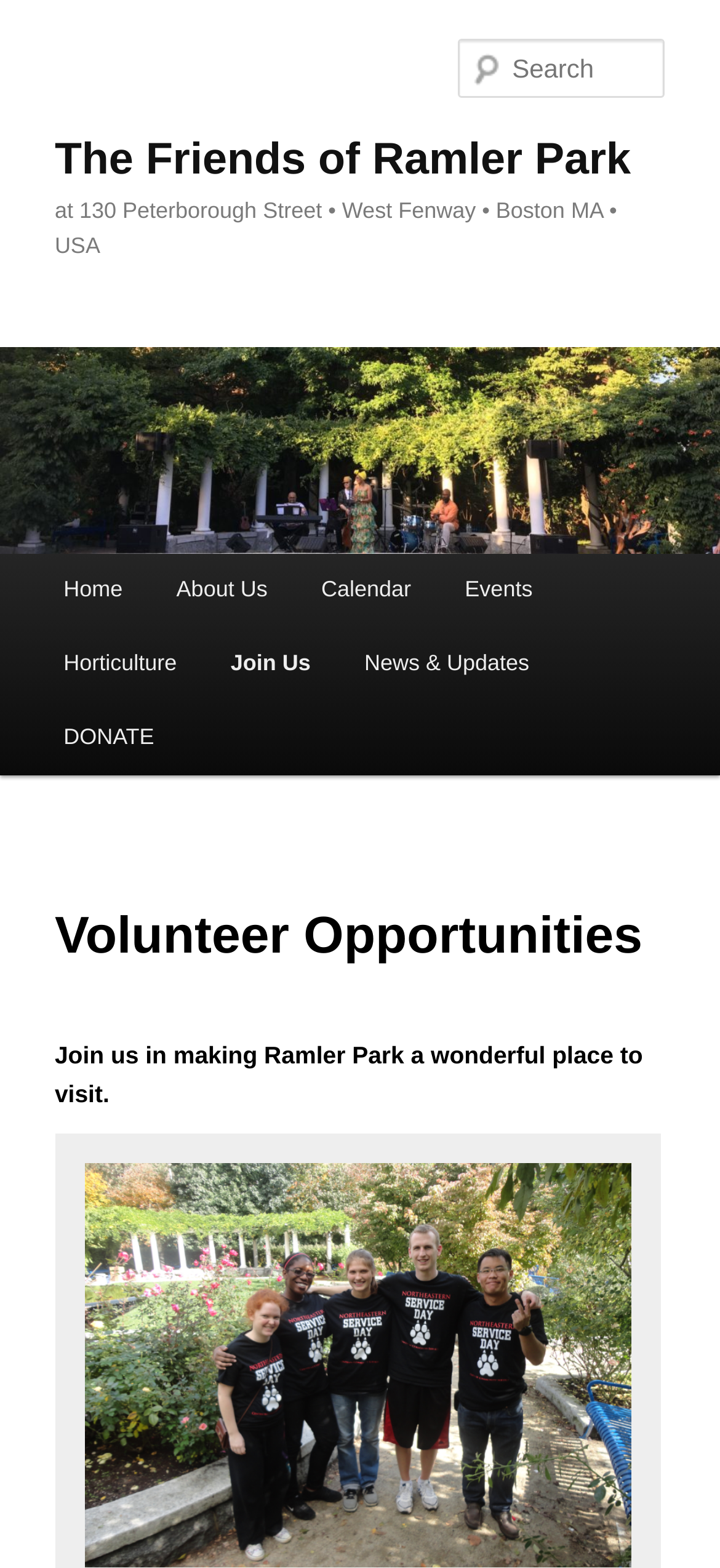What is the call to action in the volunteer opportunities section?
Answer the question with a single word or phrase derived from the image.

Join us